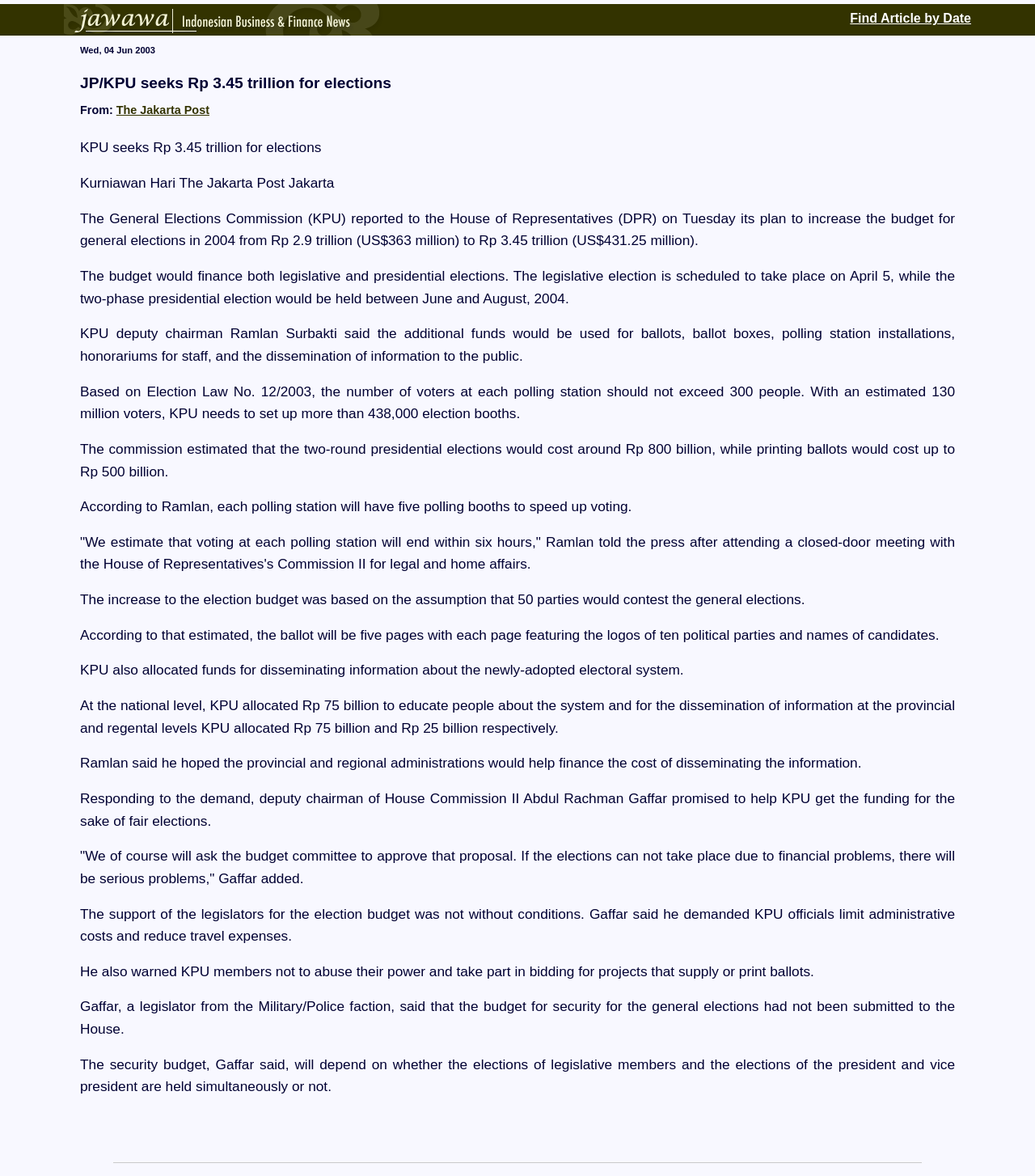Generate a thorough caption that explains the contents of the webpage.

The webpage appears to be a news article from The Jakarta Post, dated Wed, 04 Jun 2003. At the top, there are two links, one empty and the other labeled "Find Article by Date". Below these links, the article's title "KPU seeks Rp 3.45 trillion for elections" is displayed prominently.

The article's content is divided into multiple paragraphs, each describing a different aspect of the General Elections Commission's (KPU) plan to increase the budget for general elections in 2004. The paragraphs are arranged in a vertical column, with the first paragraph starting from the top-left corner of the article section.

The article begins by stating that the KPU reported to the House of Representatives (DPR) its plan to increase the budget for general elections in 2004. The subsequent paragraphs provide details on the budget allocation, including the costs for ballots, ballot boxes, polling station installations, honorariums for staff, and the dissemination of information to the public.

There are a total of 14 paragraphs in the article, each discussing a specific aspect of the election budget and planning. The paragraphs are separated by a small gap, making it easy to distinguish between them.

At the bottom of the article, there is a horizontal separator line, which separates the article content from the rest of the webpage.